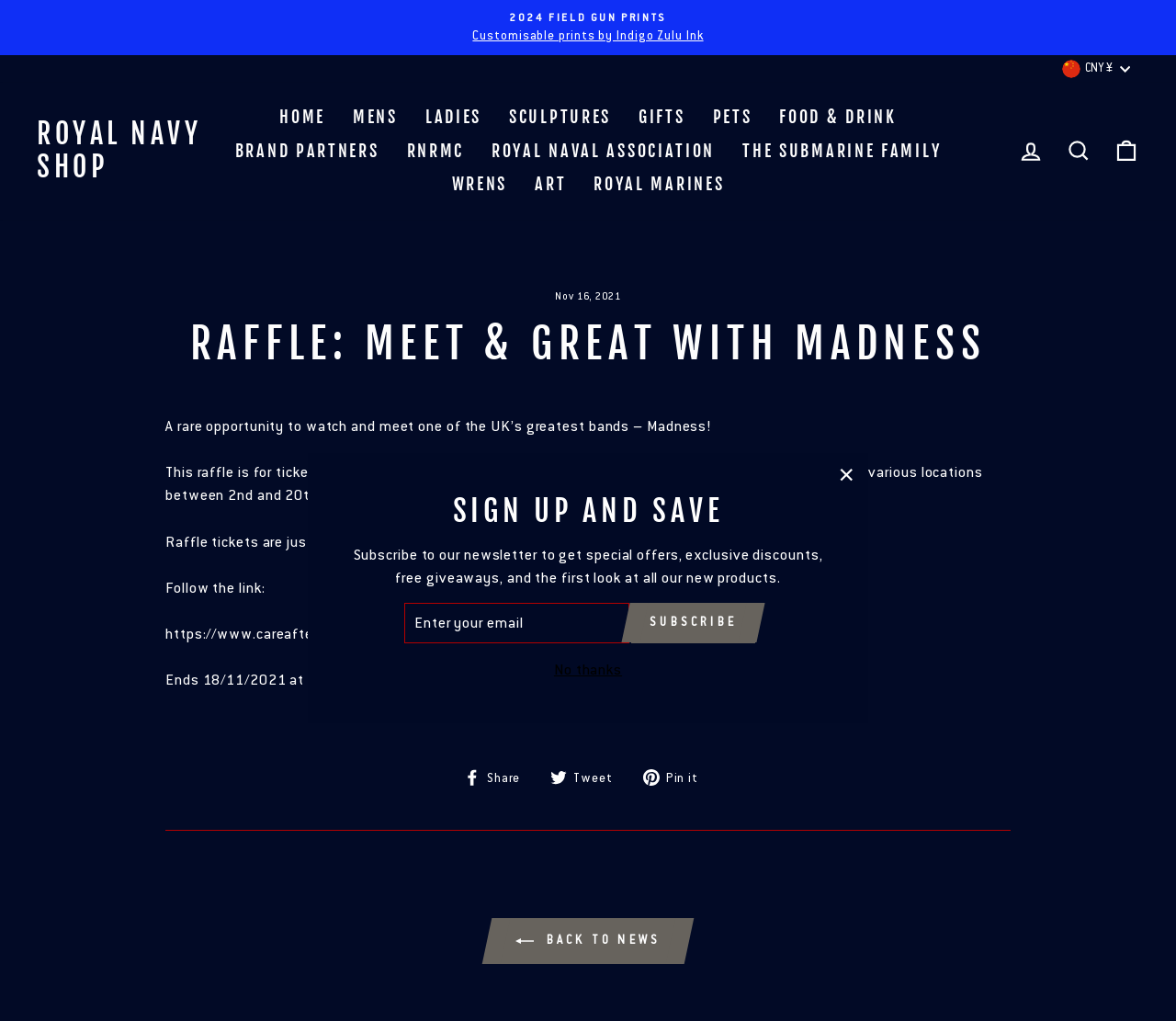What is the purpose of the raffle?
Give a detailed and exhaustive answer to the question.

I found the answer by reading the text on the webpage, specifically the sentence 'Raffle tickets are just £10 each with sales in support of Care after Combat.' which mentions the purpose of the raffle.